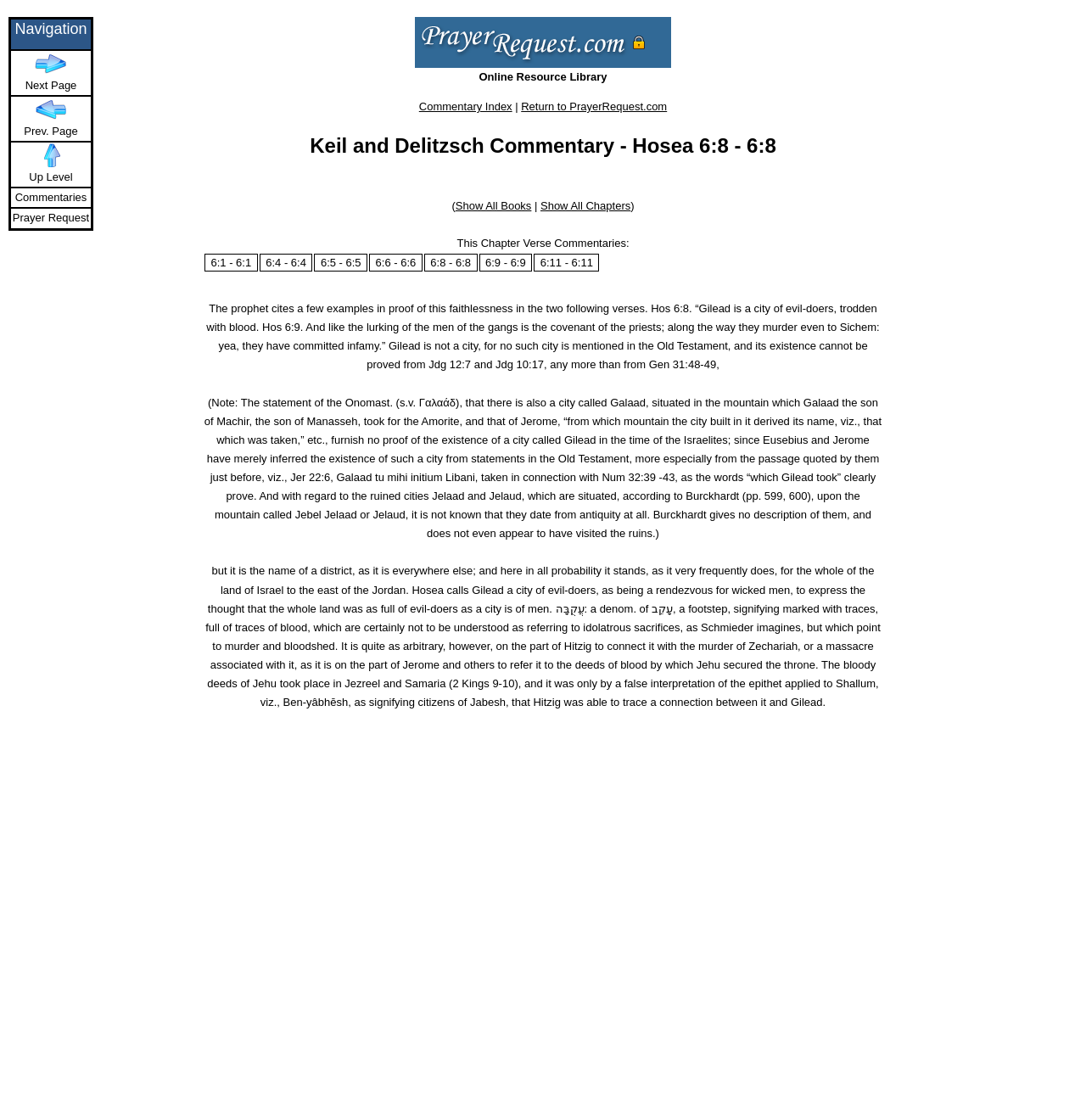Identify the bounding box coordinates of the section that should be clicked to achieve the task described: "Click on the 'Next Page' button".

[0.009, 0.045, 0.084, 0.086]